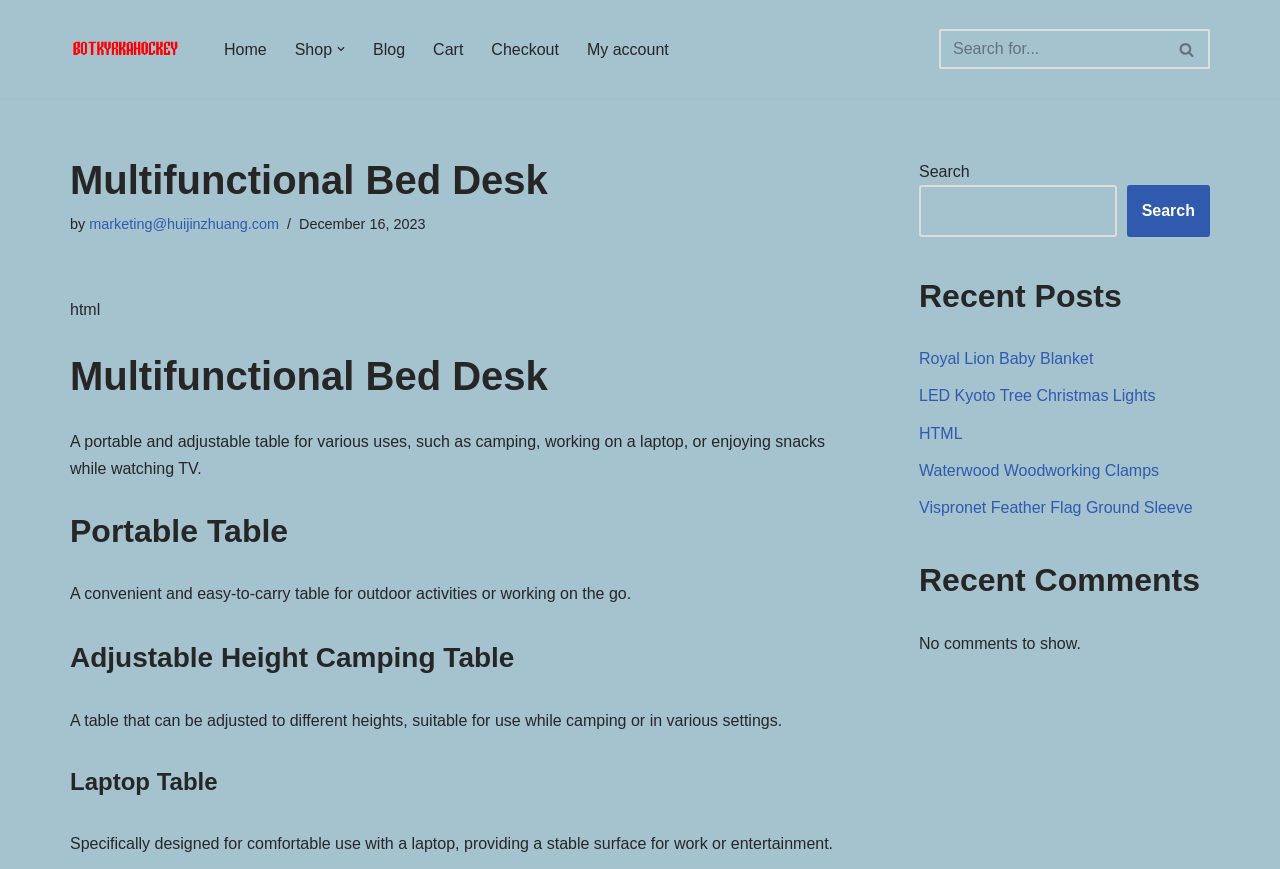Describe all the key features of the webpage in detail.

The webpage is about a multifunctional bed desk, with a focus on its various uses and features. At the top, there is a navigation menu with links to "Home", "Shop", "Blog", "Cart", "Checkout", and "My account". Below the navigation menu, there is a search bar with a search button and a dropdown icon.

The main content of the page is divided into sections, each with a heading and a brief description. The first section is about the multifunctional bed desk, with a description of its portability and adjustability. The second section is about a portable table, with a description of its convenience and ease of use. The third section is about an adjustable height camping table, with a description of its suitability for camping and other settings. The fourth section is about a laptop table, with a description of its design for comfortable laptop use.

To the right of the main content, there is a complementary section with a search bar, a heading "Recent Posts", and a list of links to recent posts, including "Royal Lion Baby Blanket", "LED Kyoto Tree Christmas Lights", "HTML", "Waterwood Woodworking Clamps", and "Vispronet Feather Flag Ground Sleeve". Below the list of recent posts, there is a heading "Recent Comments" and a message indicating that there are no comments to show.

At the very top of the page, there is a link to "Skip to content" and a link to the website's name, "botkyrkahockey".